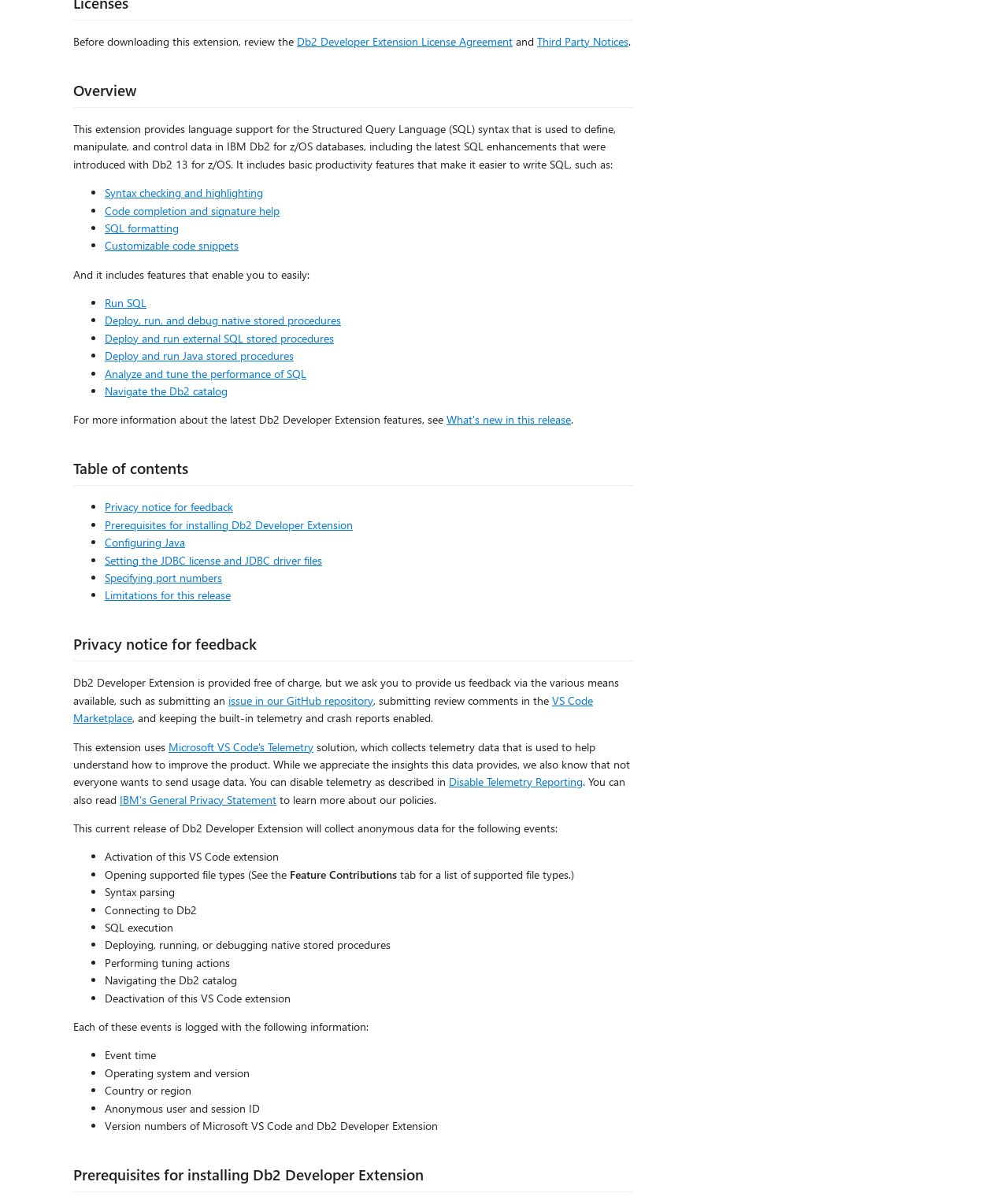Please find the bounding box coordinates (top-left x, top-left y, bottom-right x, bottom-right y) in the screenshot for the UI element described as follows: What's new in this release

[0.443, 0.342, 0.566, 0.355]